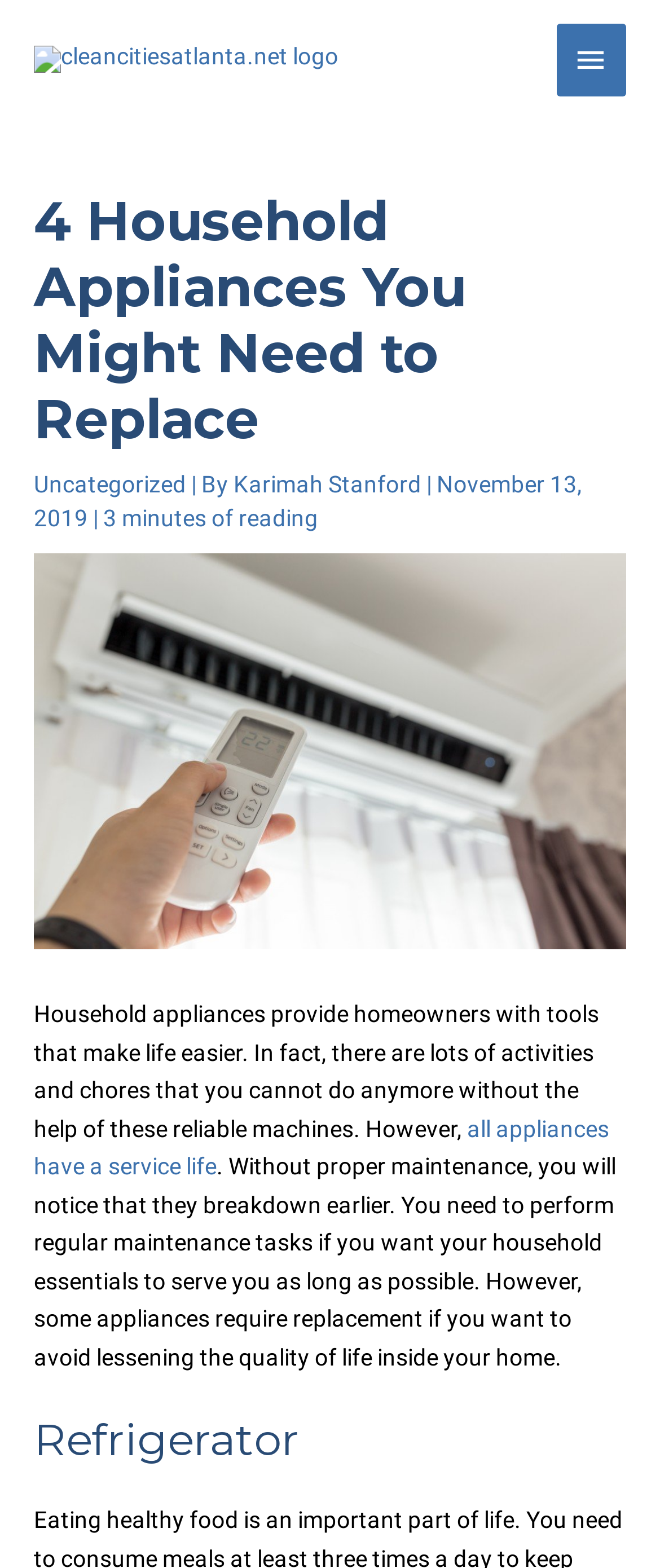What is the author of the article?
Please answer the question with as much detail and depth as you can.

The author of the article is located below the title of the article, with a bounding box coordinate of [0.354, 0.3, 0.646, 0.318]. It is a link element with the text 'Karimah Stanford'.